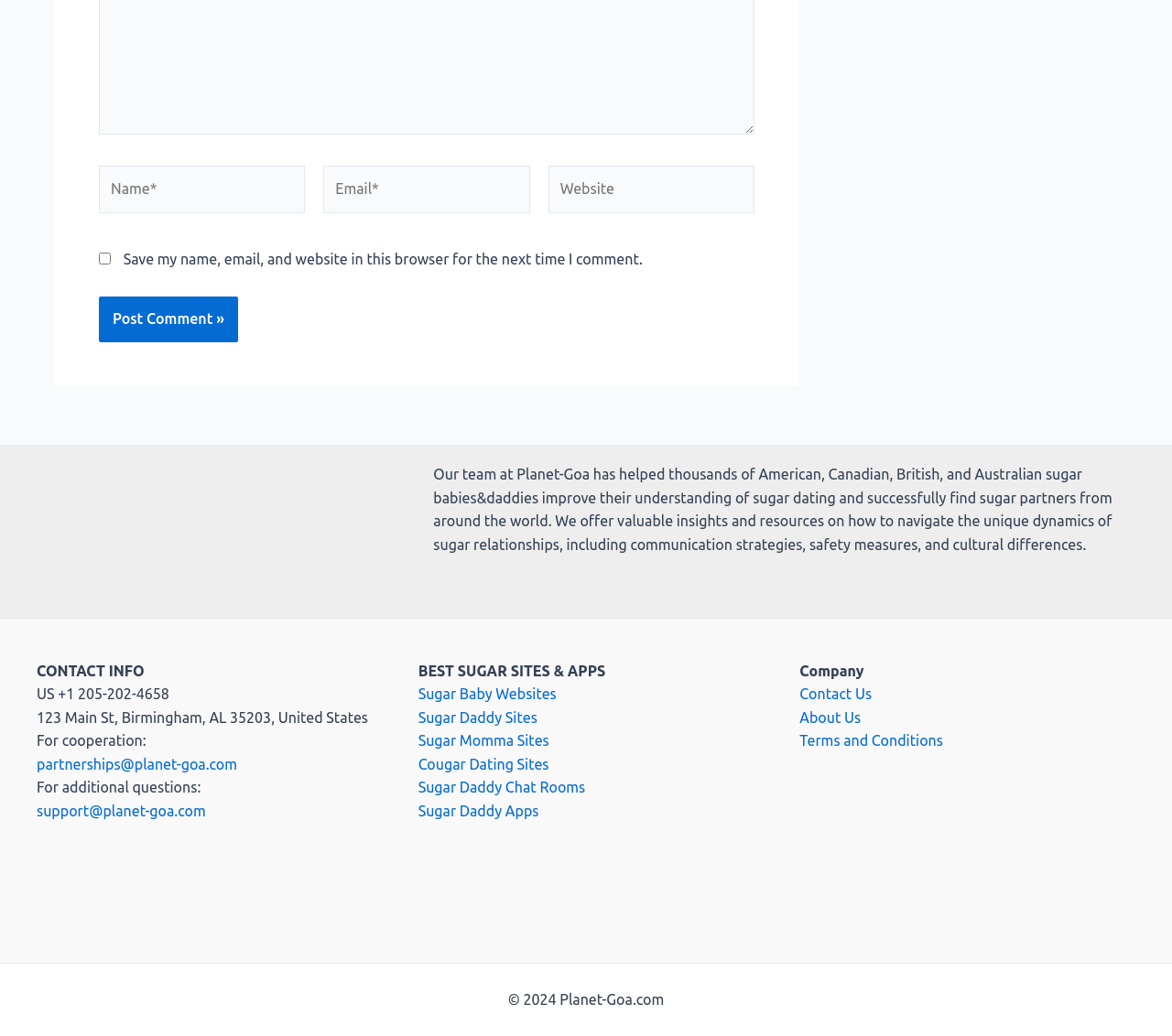Determine the coordinates of the bounding box that should be clicked to complete the instruction: "Click the Post Comment button". The coordinates should be represented by four float numbers between 0 and 1: [left, top, right, bottom].

[0.084, 0.286, 0.203, 0.33]